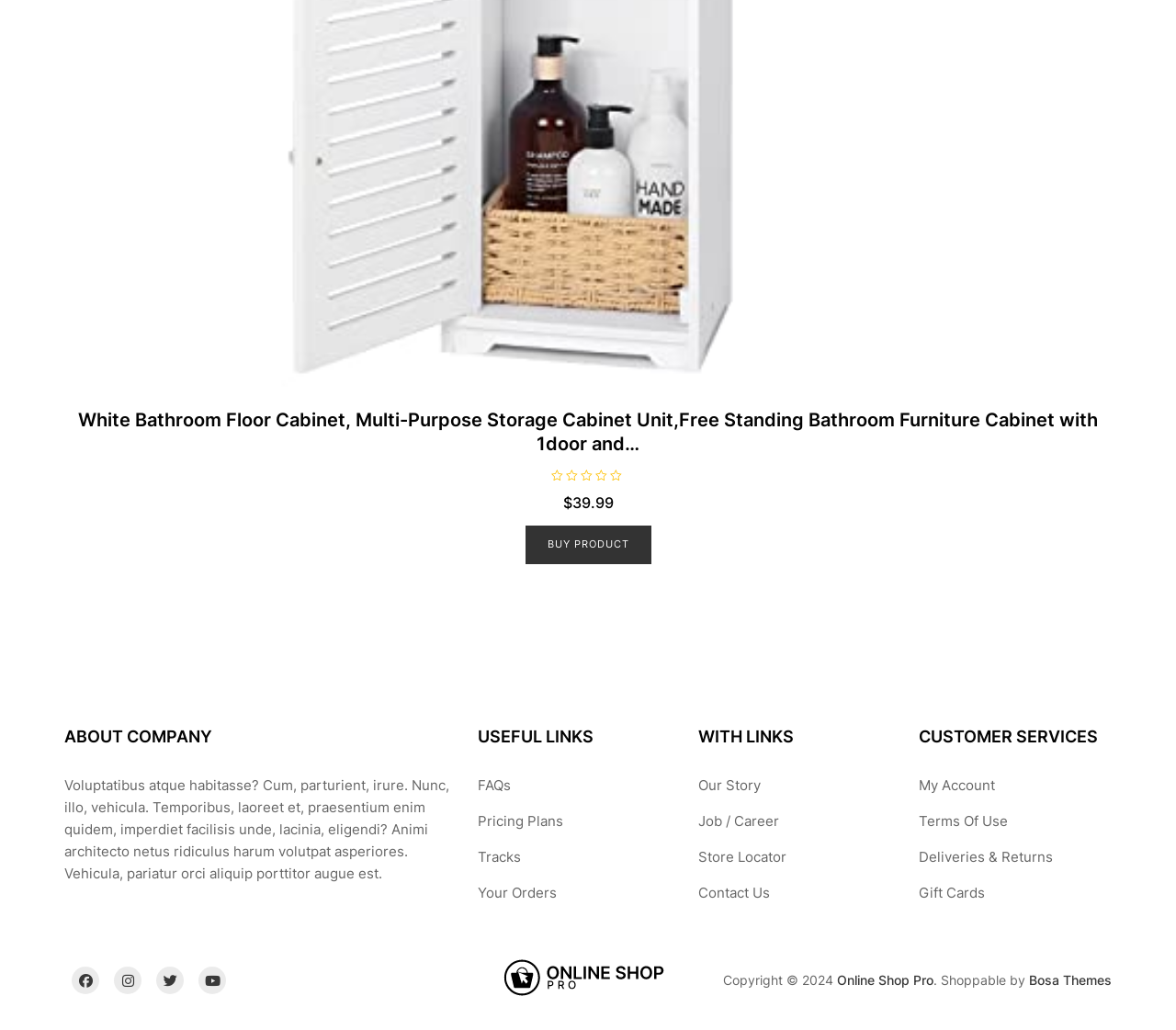Please identify the coordinates of the bounding box that should be clicked to fulfill this instruction: "Learn about the company".

[0.055, 0.704, 0.383, 0.725]